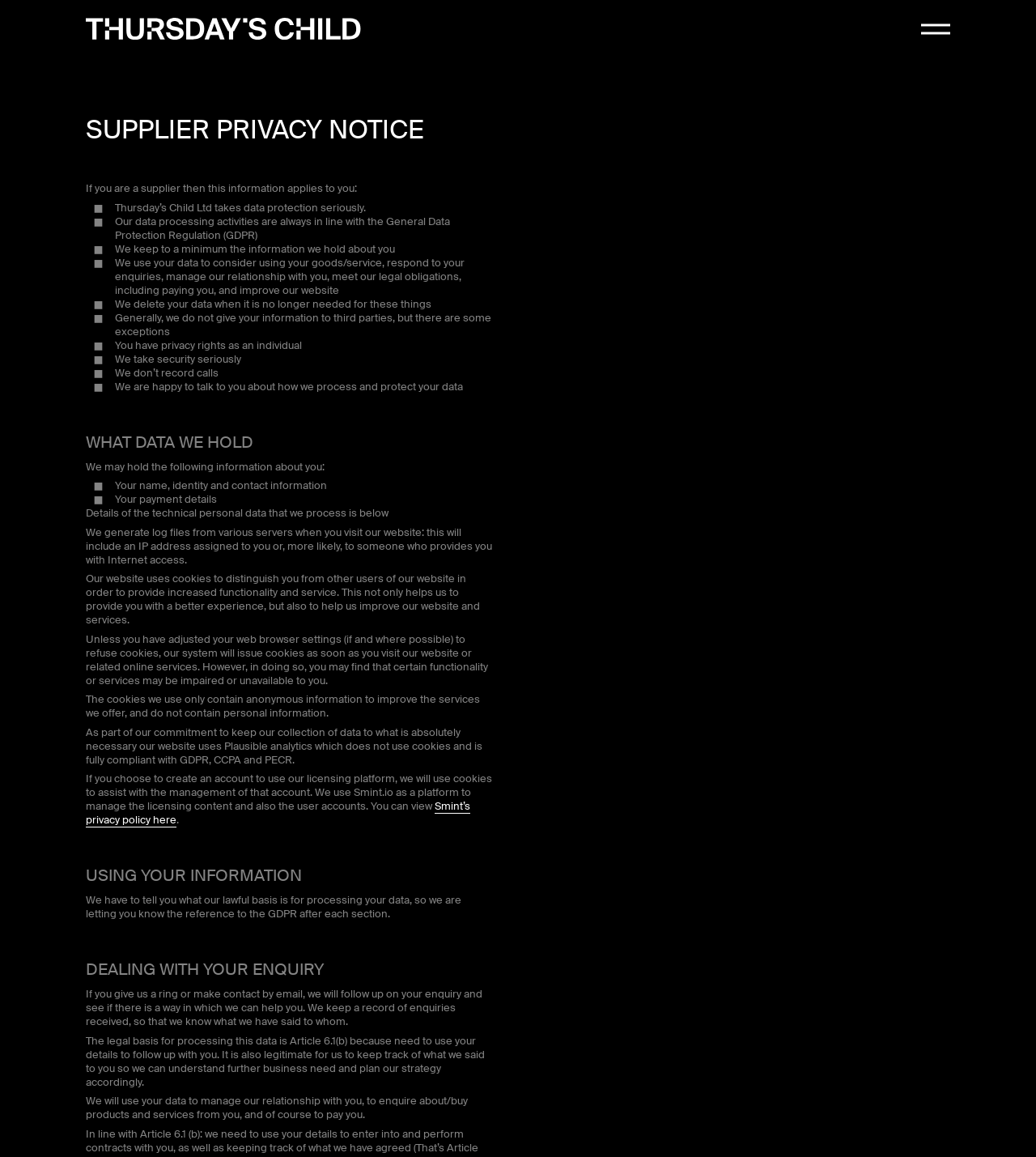Please find the bounding box for the UI element described by: "Smint’s privacy policy here".

[0.083, 0.691, 0.454, 0.714]